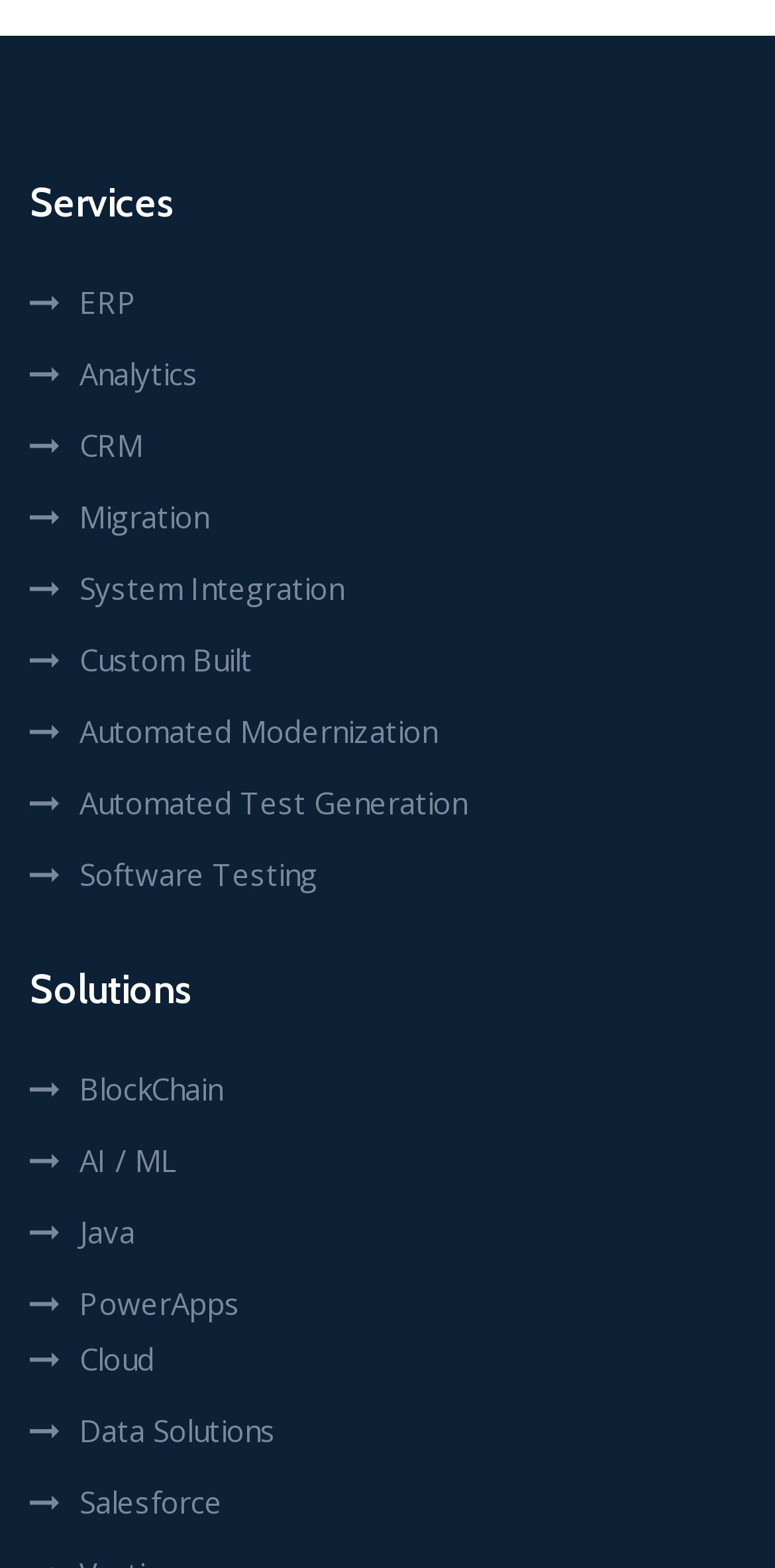Please answer the following question using a single word or phrase: 
How many services are listed?

8